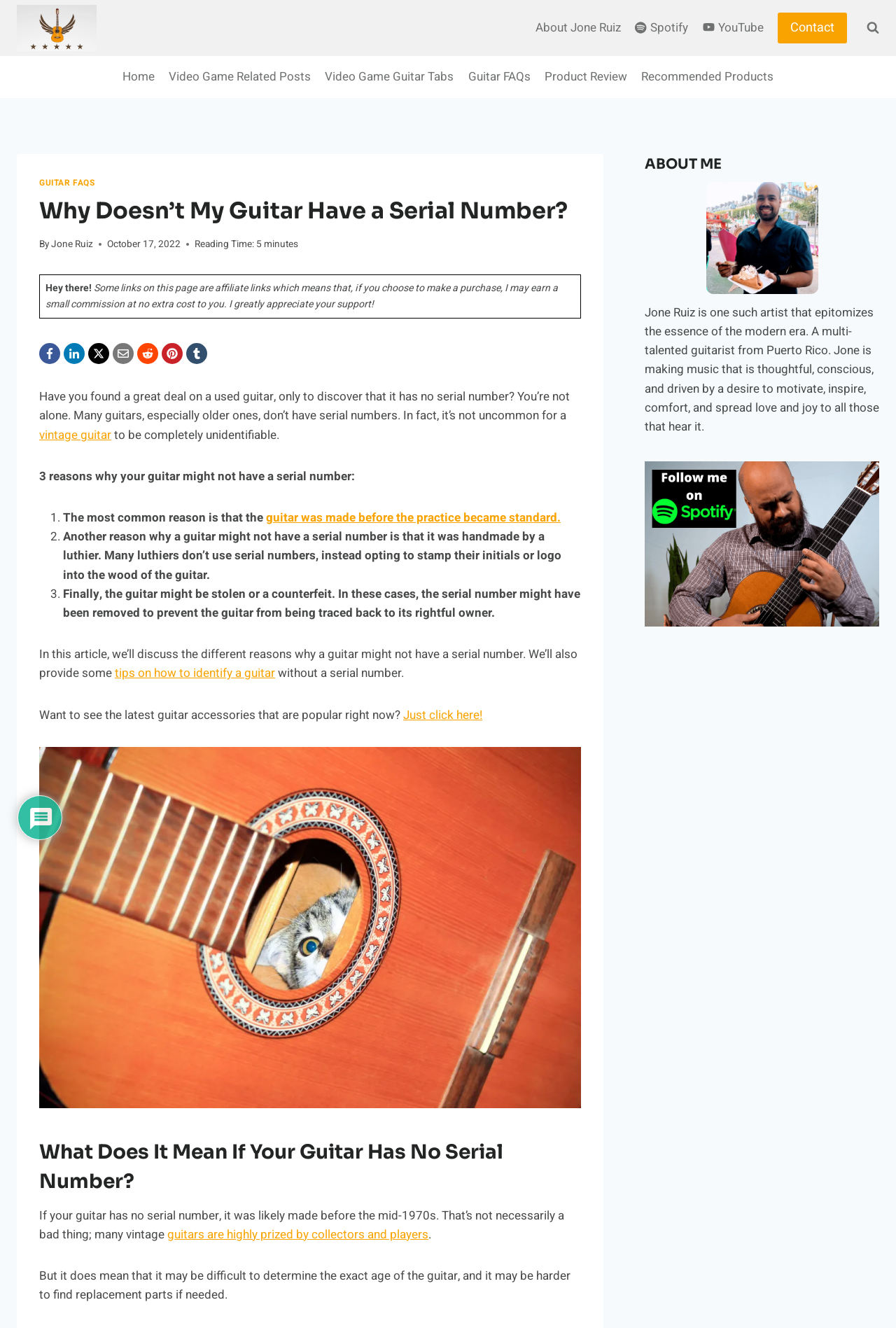Respond to the following query with just one word or a short phrase: 
What is the purpose of the article?

To discuss guitar serial numbers